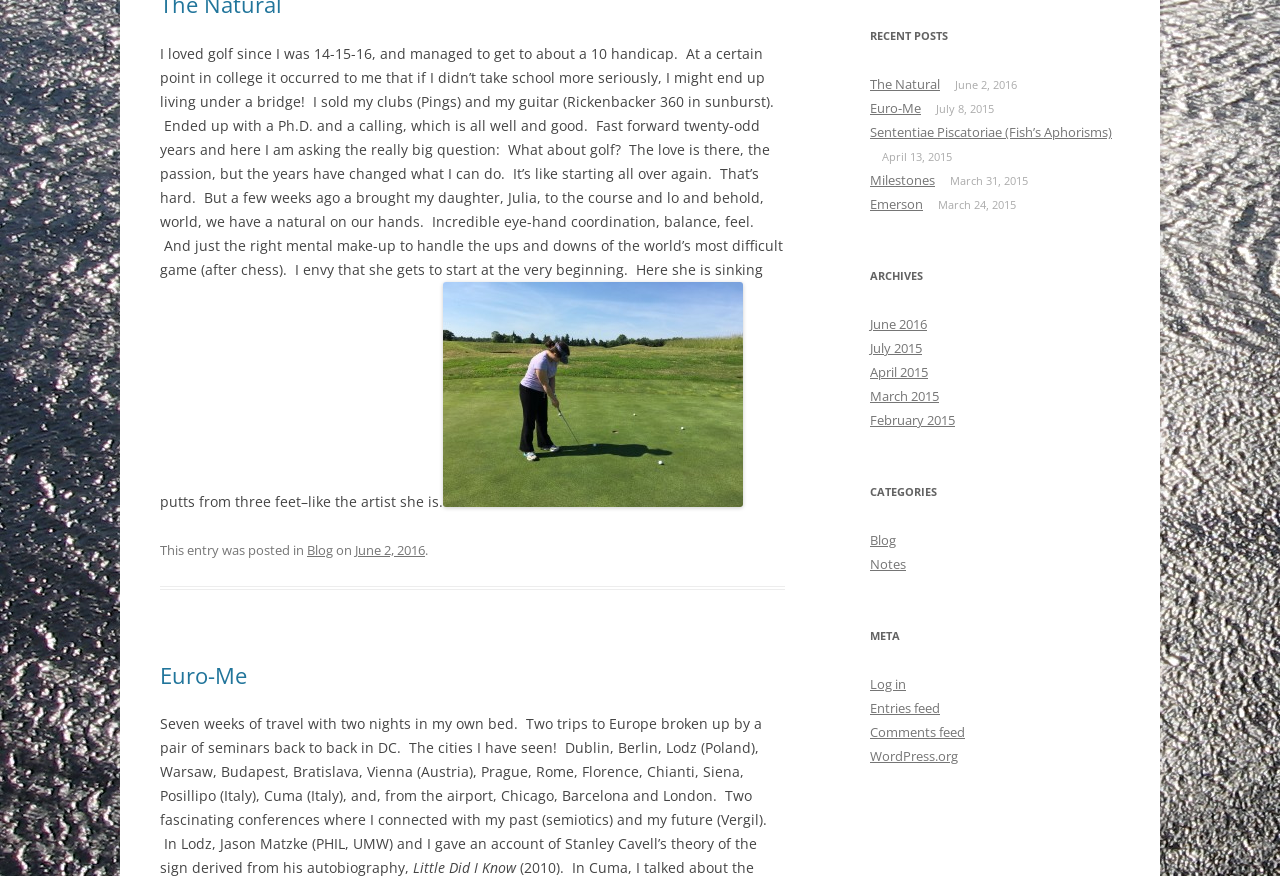Determine the bounding box coordinates for the HTML element mentioned in the following description: "Sententiae Piscatoriae (Fish’s Aphorisms)". The coordinates should be a list of four floats ranging from 0 to 1, represented as [left, top, right, bottom].

[0.68, 0.141, 0.869, 0.161]